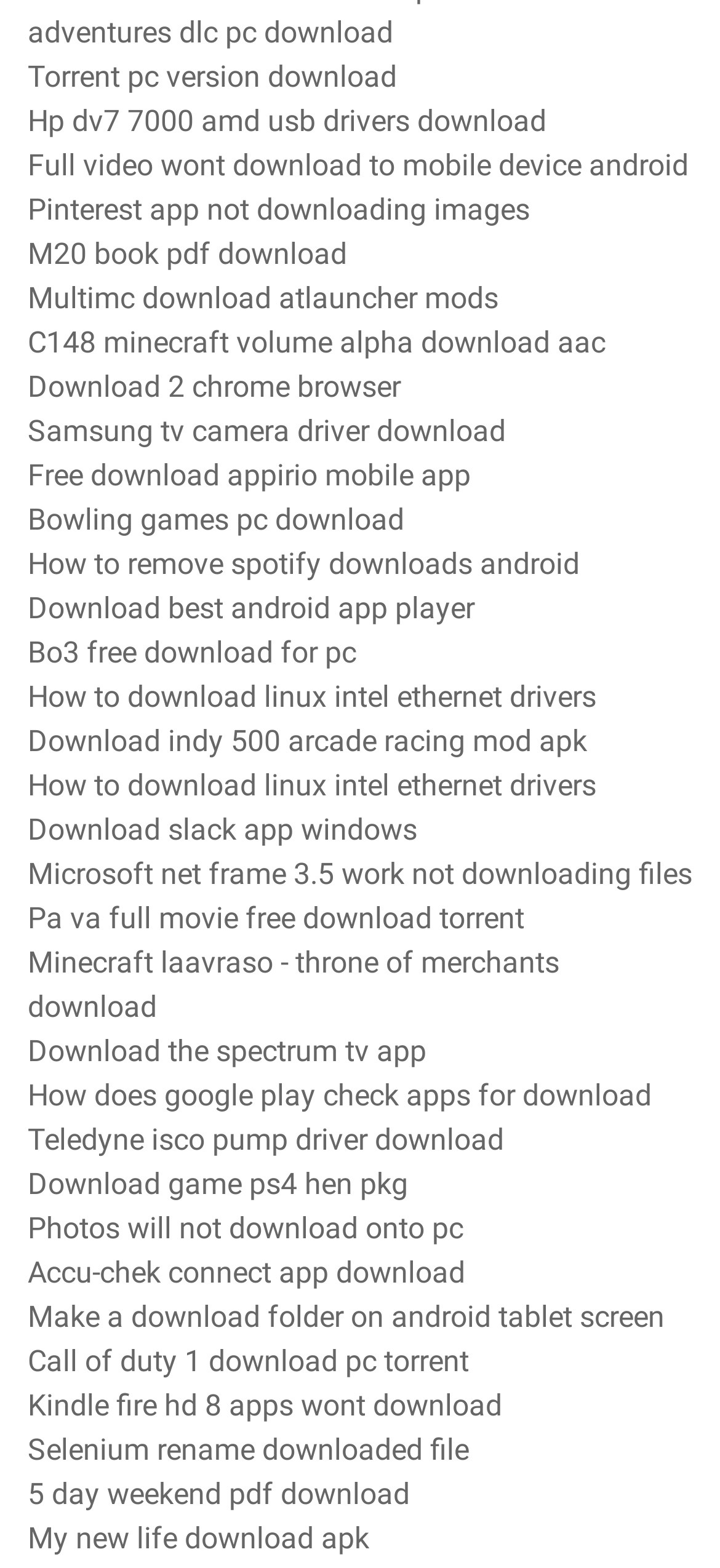Please pinpoint the bounding box coordinates for the region I should click to adhere to this instruction: "Download Torrent PC version".

[0.038, 0.037, 0.551, 0.059]